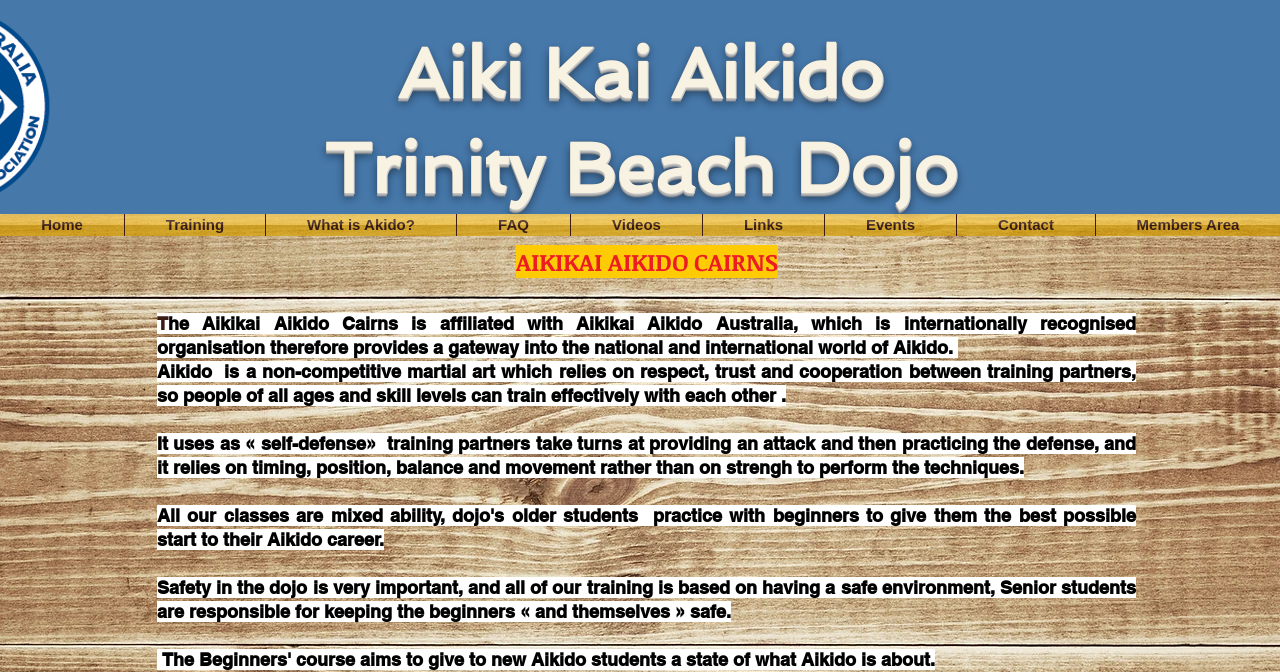Convey a detailed summary of the webpage, mentioning all key elements.

The webpage is about Aiki Kai Aikido Trinity Beach Dojo, affiliated with Aikikai Aikido Australia. At the top, there is a heading that displays the dojo's name. Below it, there are several headings that provide information about Aikido, a non-competitive martial art that emphasizes respect, trust, and cooperation between training partners. The text explains that Aikido uses self-defense training, relying on timing, position, balance, and movement rather than strength. 

On the left side, there is a navigation menu with links to different sections of the website, including Home, Training, What is Aikido?, FAQ, Videos, Links, Events, Contact, and Members Area. These links are arranged horizontally, with the Home link at the top left and the Members Area link at the bottom left. 

The main content of the webpage is focused on the right side, where the headings provide more information about the dojo, its classes, and safety in the dojo. The text explains that all classes are mixed ability, with older students practicing with beginners to give them a good start. It also emphasizes the importance of safety in the dojo, with senior students responsible for keeping beginners and themselves safe. Finally, there is a section about the Beginners' course, which aims to introduce new students to what Aikido is about.